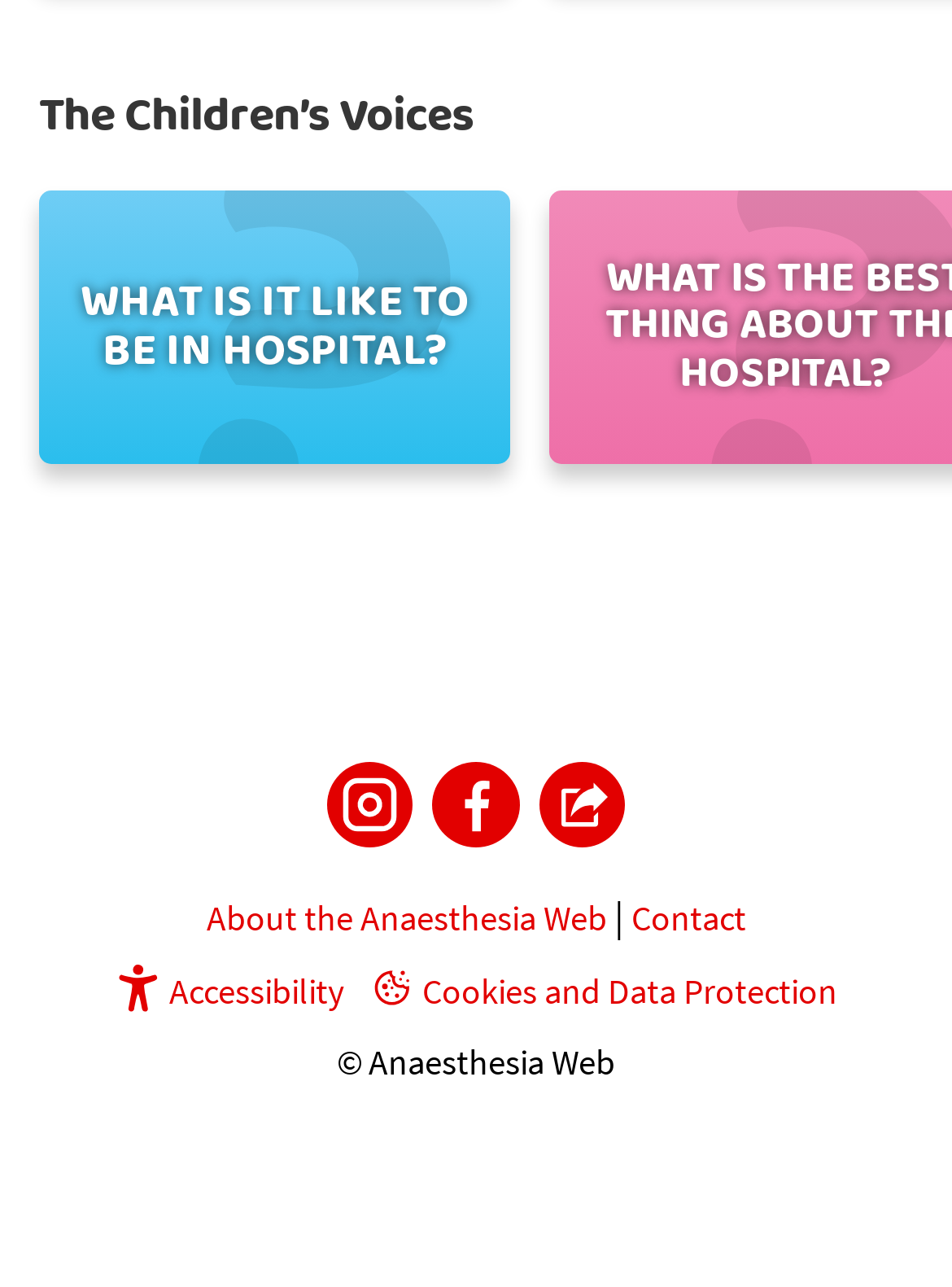Show the bounding box coordinates for the element that needs to be clicked to execute the following instruction: "Learn about the Anaesthesia Web". Provide the coordinates in the form of four float numbers between 0 and 1, i.e., [left, top, right, bottom].

[0.217, 0.696, 0.637, 0.73]